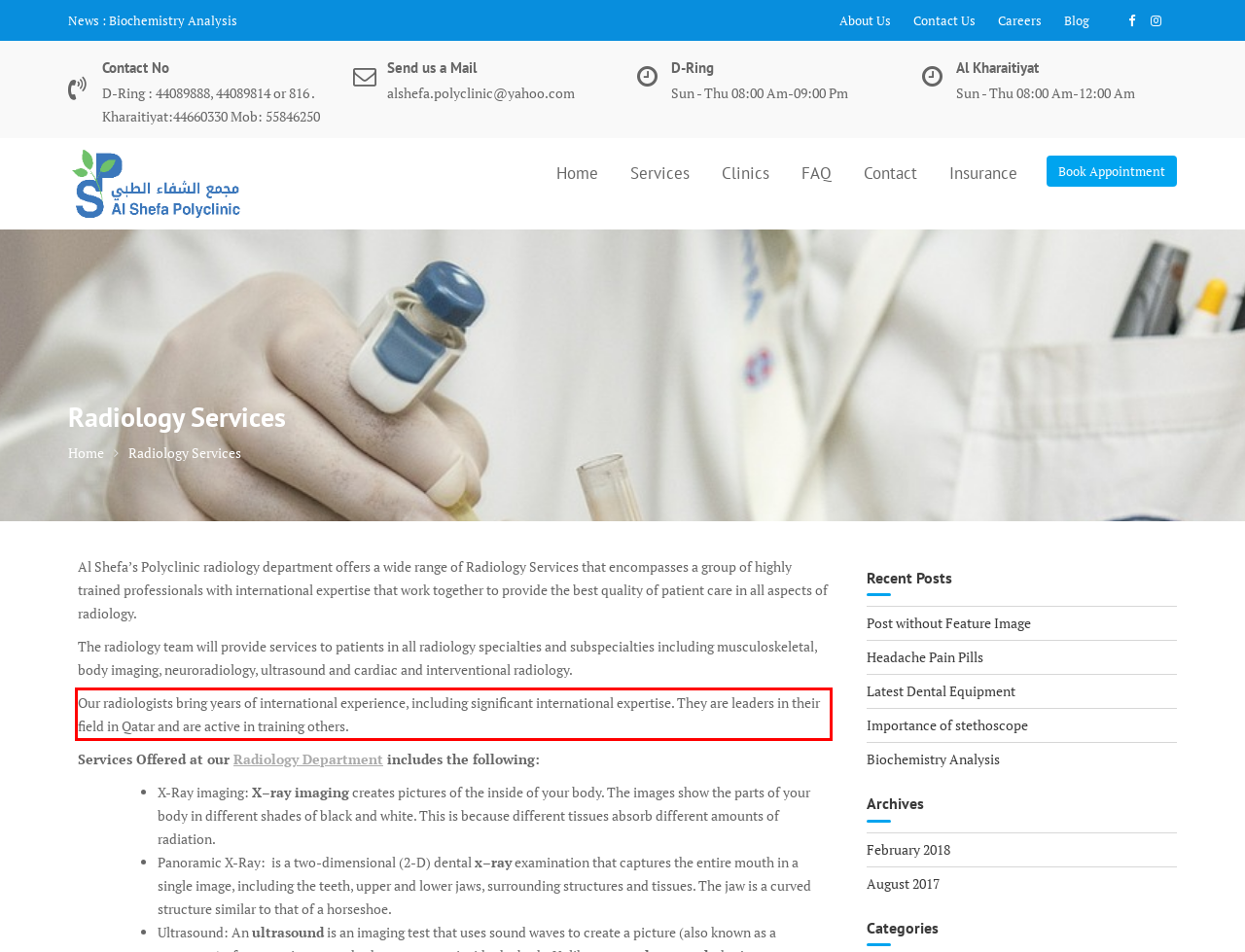Analyze the screenshot of the webpage that features a red bounding box and recognize the text content enclosed within this red bounding box.

Our radiologists bring years of international experience, including significant international expertise. They are leaders in their field in Qatar and are active in training others.